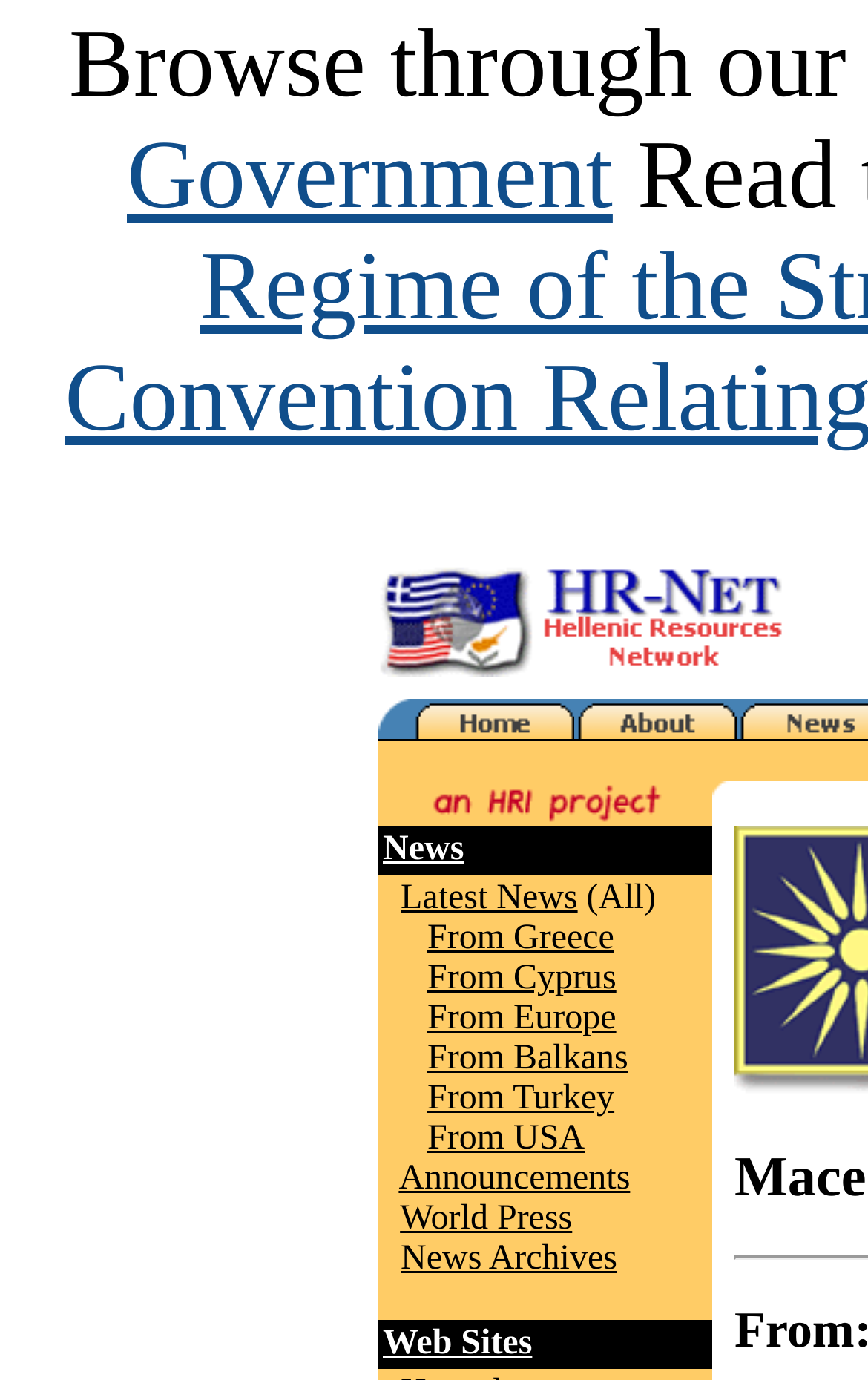What is the purpose of the webpage?
Refer to the image and give a detailed answer to the question.

By analyzing the content of the webpage, I see that it contains news categories, links to news articles, and a table with news-related information. This suggests that the purpose of the webpage is to serve as a news agency.